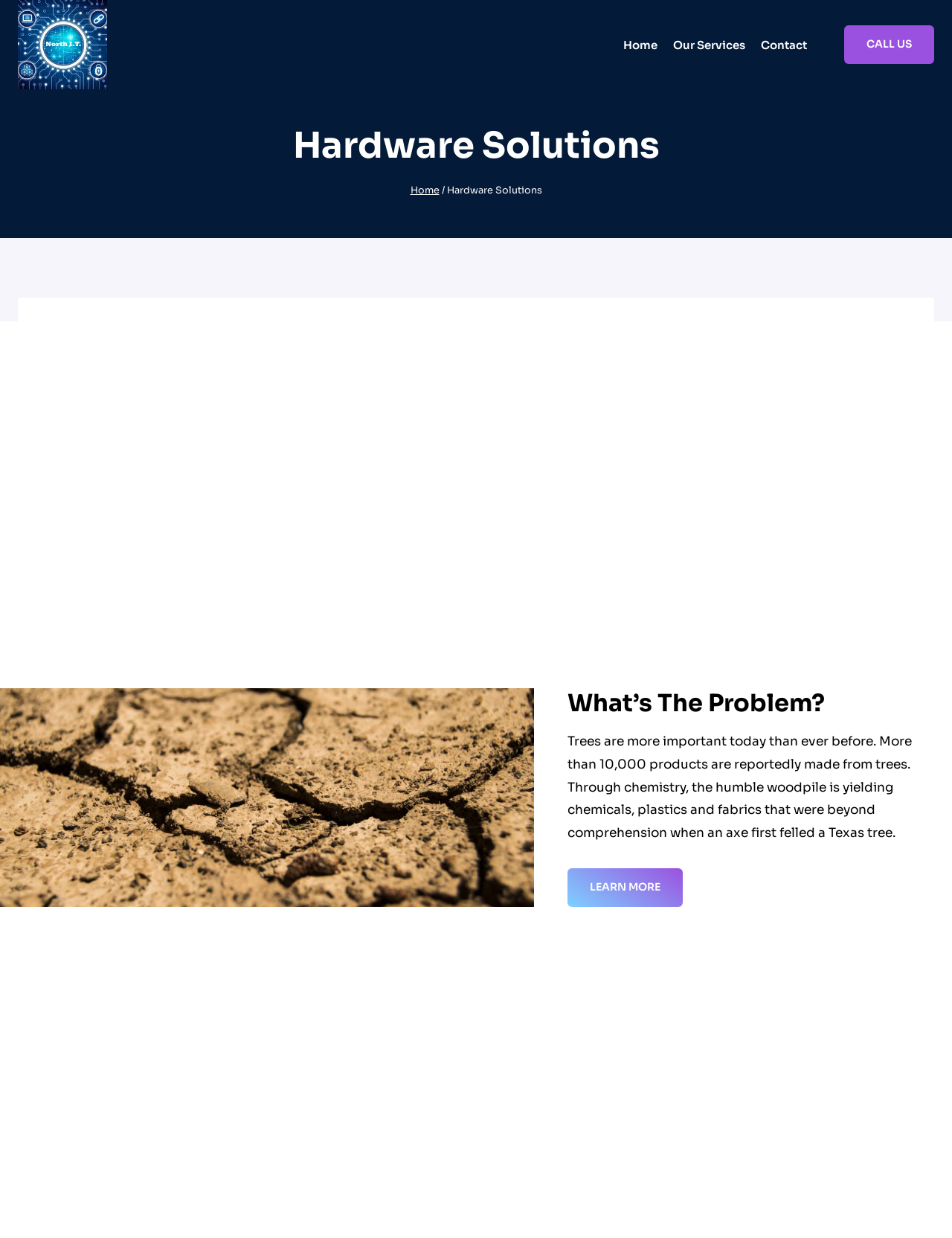Summarize the contents and layout of the webpage in detail.

The webpage is about Hardware Solutions from North IT. At the top left corner, there is a link and an image, both labeled as "North IT". Below this, there is a primary navigation menu with three links: "Home", "Our Services", and "Contact". 

To the right of the navigation menu, there is a "CALL US" link. 

In the middle of the page, there is a large heading that reads "Hardware Solutions". Below this, there is a breadcrumbs navigation menu with links to "Home" and "Hardware Solutions", separated by a slash. 

Further down, there is a section with a heading that asks "What's The Problem?". This is followed by a paragraph of text that discusses the importance of trees and their various uses. Below this, there is a "LEARN MORE" link.